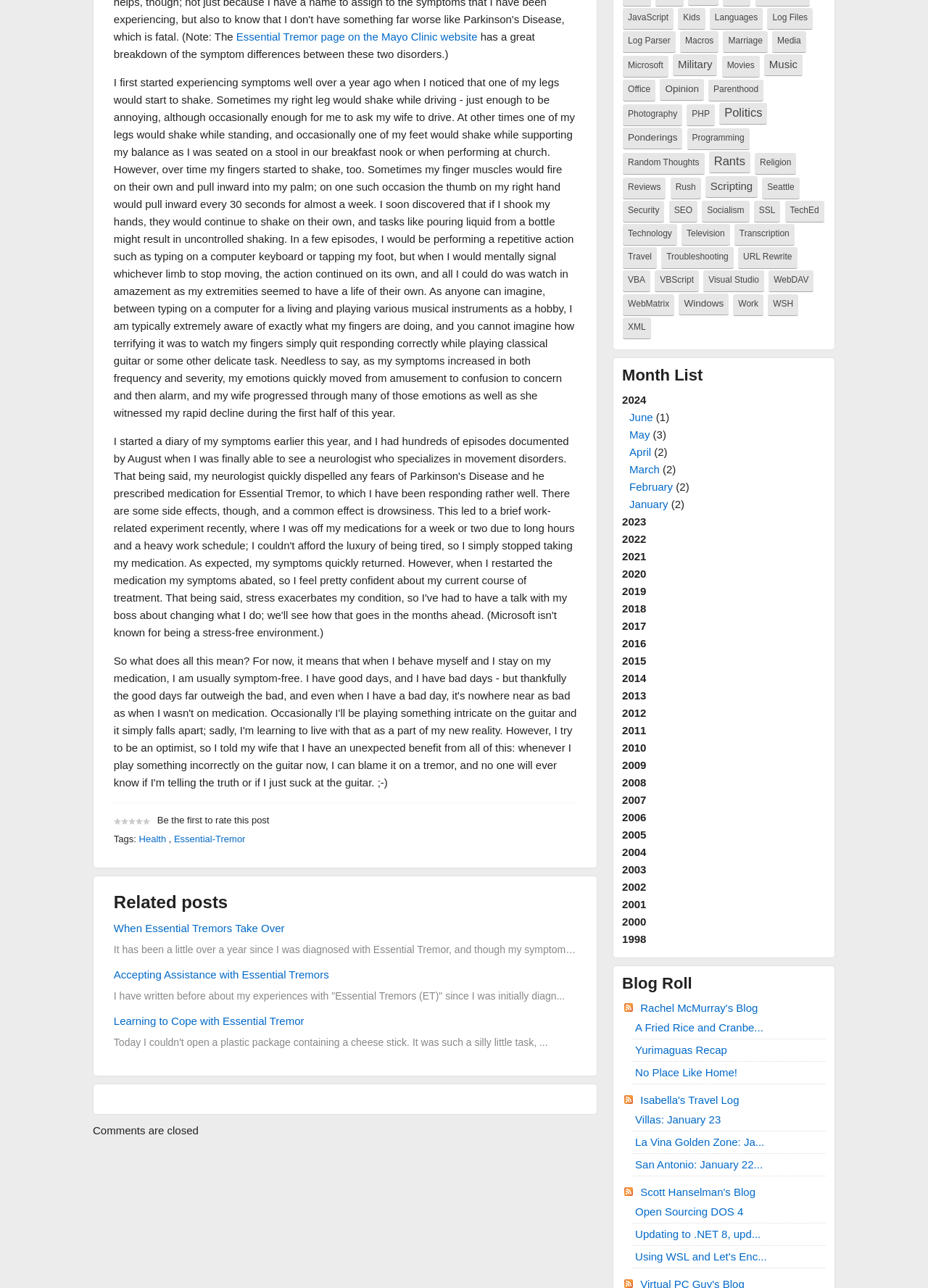Show the bounding box coordinates for the HTML element described as: "+971502136026".

None